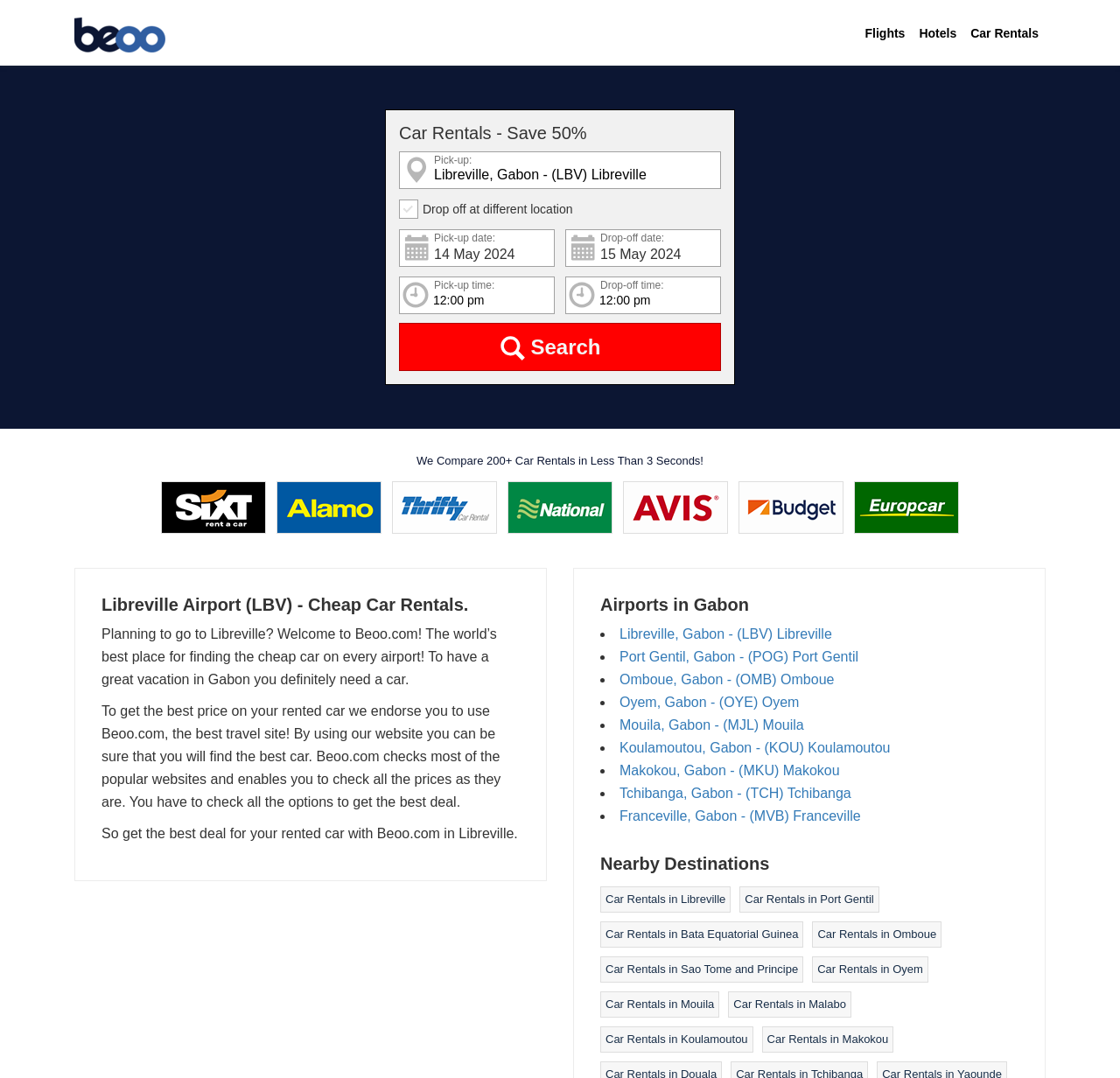Articulate a complete and detailed caption of the webpage elements.

This webpage is about renting cars at Libreville Airport (LBV) in Gabon. At the top, there is a logo of Beoo.com, a travel website, accompanied by a link to the website. Below the logo, there are three links to other services offered by Beoo.com: Flights, Hotels, and Car Rentals.

The main content of the webpage is divided into two sections. On the left side, there is a search form to find cheap car rentals. The form has fields to select the pick-up location, pick-up date, and pick-up time, as well as the drop-off location, drop-off date, and drop-off time. There are also two buttons to search for car rentals.

On the right side, there is a section with several headings and paragraphs of text. The first heading reads "Car Rentals - Save 50%". Below this heading, there is a brief introduction to Beoo.com, a travel website that compares car rental prices from over 200 companies. The text explains that the website helps users find the best deals on car rentals.

Further down, there is a section with a heading "Airports in Gabon". This section lists several airports in Gabon, including Libreville, Port Gentil, Omboue, Oyem, Mouila, Koulamoutou, Makokou, and Tchibanga. Each airport is listed as a link.

Below the airport list, there is another section with a heading "Nearby Destinations". This section lists several nearby destinations, including Libreville, Port Gentil, Bata Equatorial Guinea, Omboue, Sao Tome and Principe, Oyem, Mouila, Malabo, Koulamoutou, and Makokou. Each destination is listed as a link to car rentals in that location.

Throughout the webpage, there are several images, including a logo of Beoo.com, icons for the search form fields, and a button to search for car rentals.